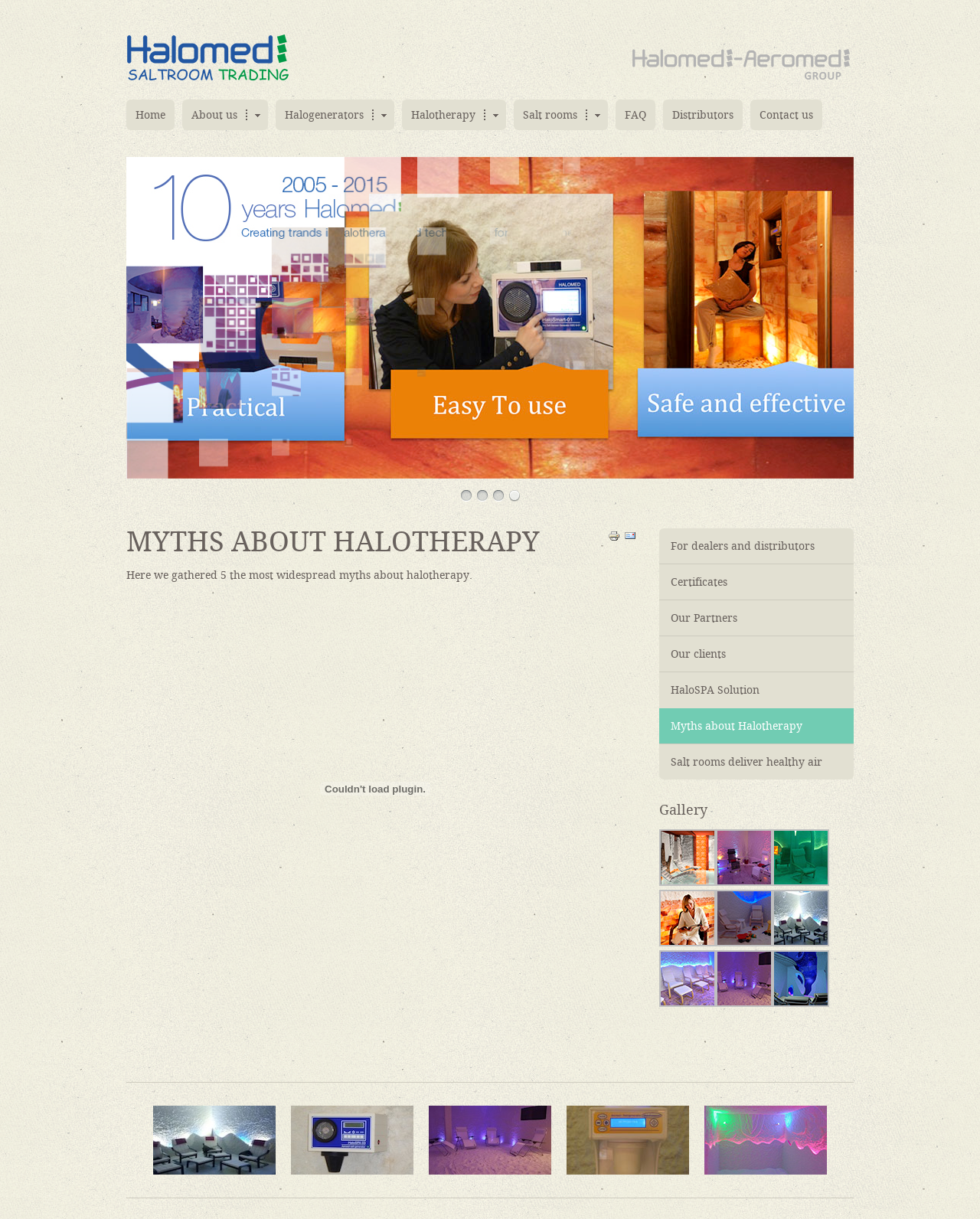Find the bounding box coordinates for the element that must be clicked to complete the instruction: "View news articles". The coordinates should be four float numbers between 0 and 1, indicated as [left, top, right, bottom].

None